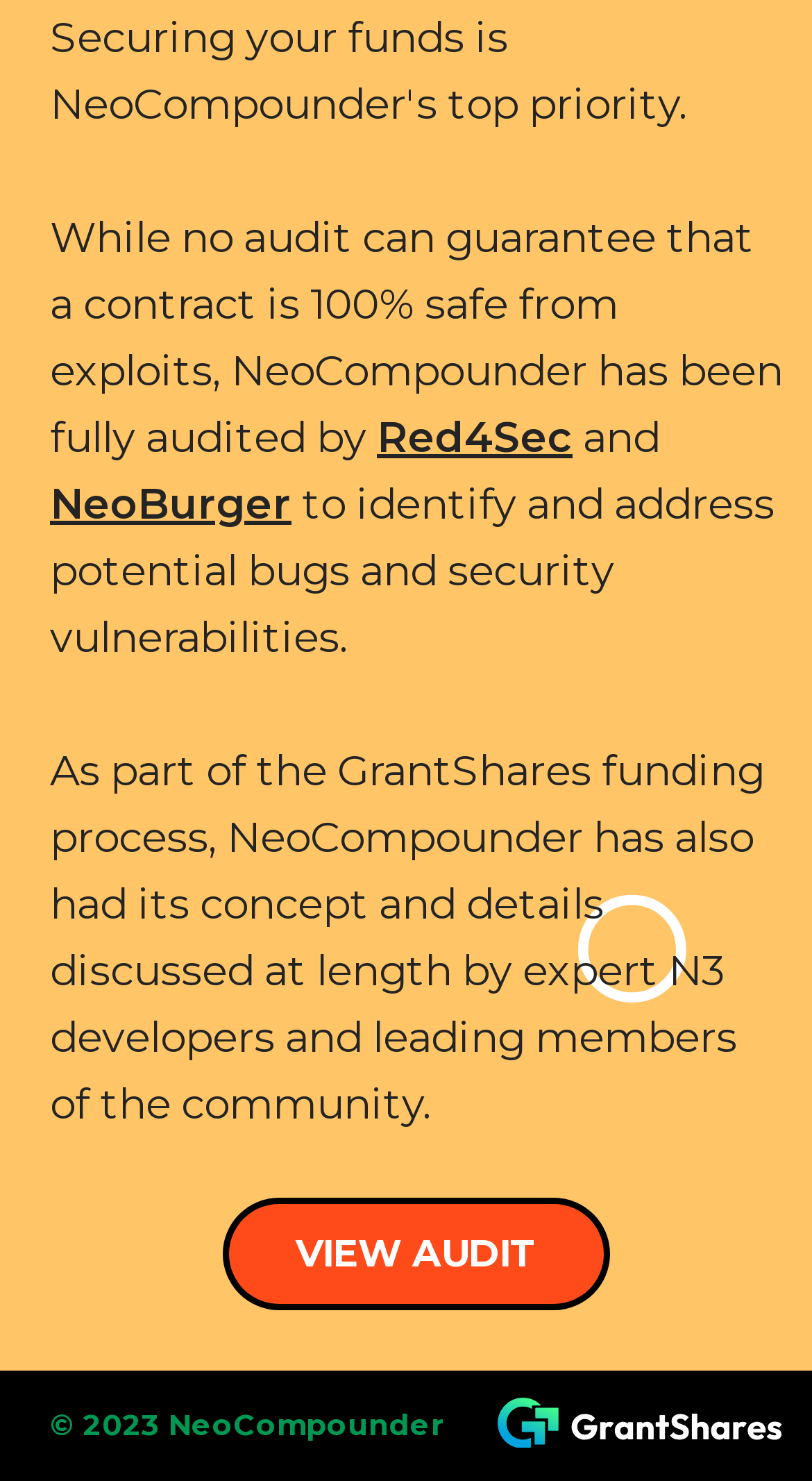Extract the bounding box coordinates for the described element: "View Audit". The coordinates should be represented as four float numbers between 0 and 1: [left, top, right, bottom].

[0.282, 0.813, 0.744, 0.881]